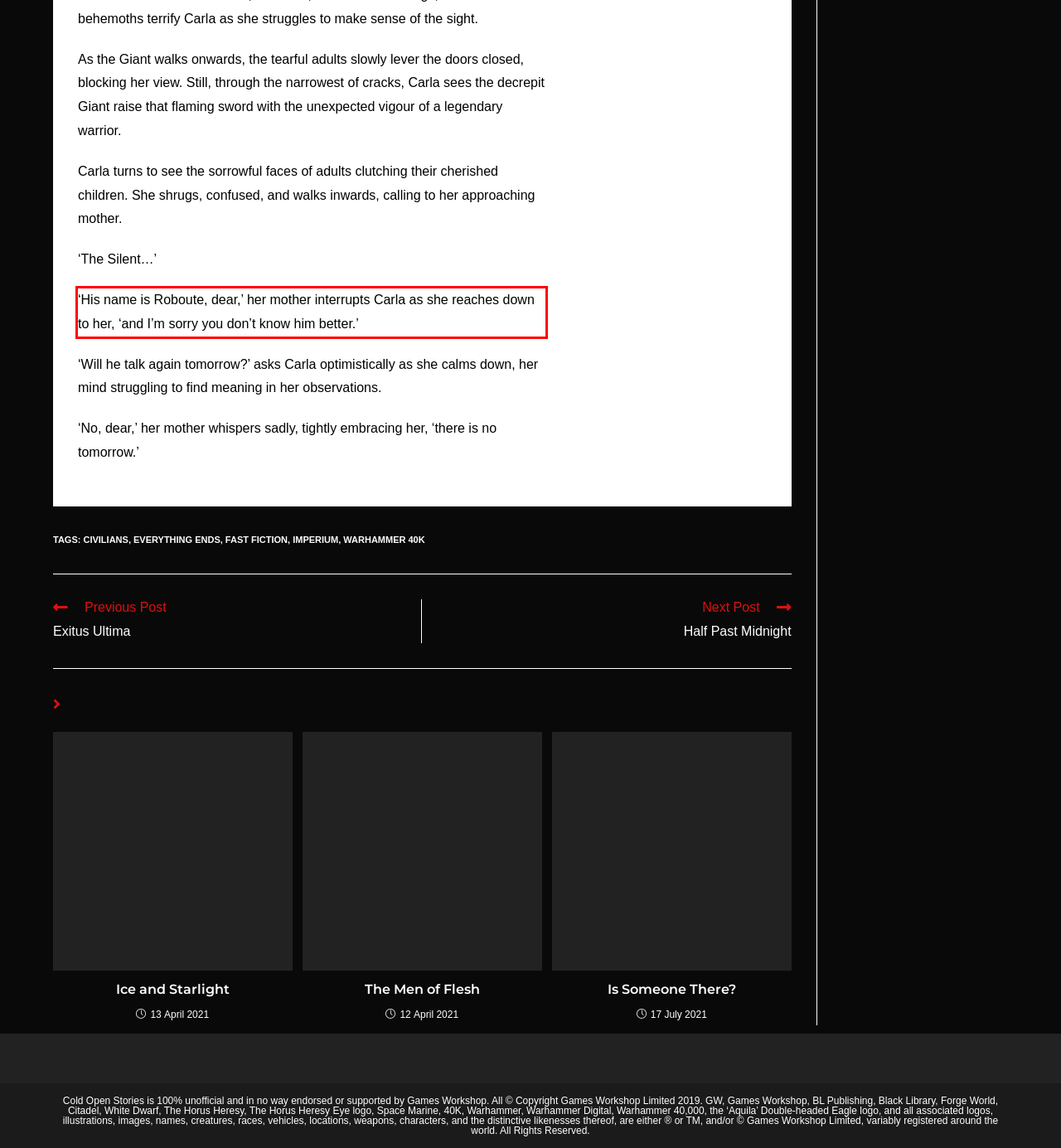There is a UI element on the webpage screenshot marked by a red bounding box. Extract and generate the text content from within this red box.

‘His name is Roboute, dear,’ her mother interrupts Carla as she reaches down to her, ‘and I’m sorry you don’t know him better.’